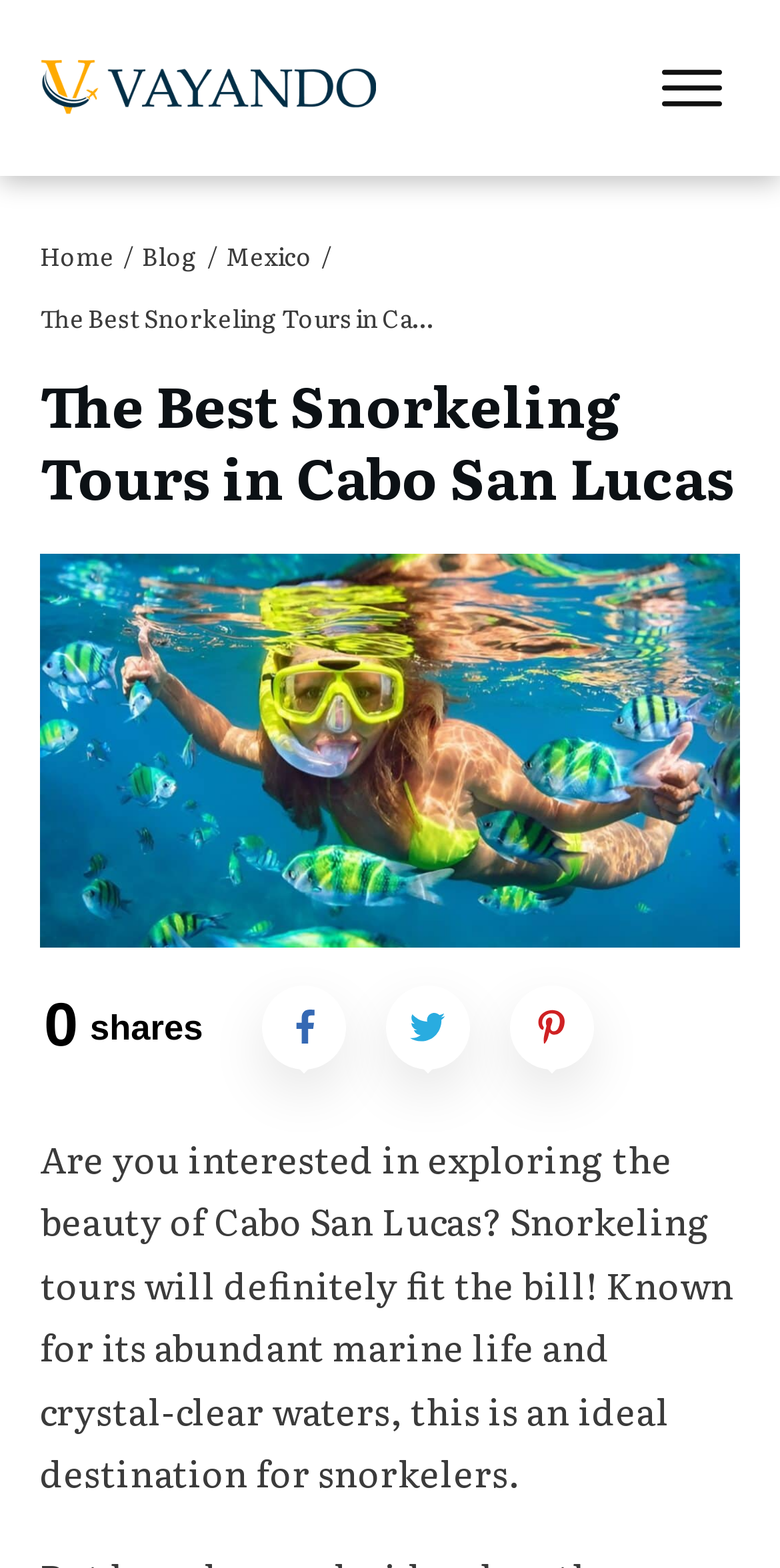Use a single word or phrase to answer the question:
What is the woman in the image doing?

Scuba diving